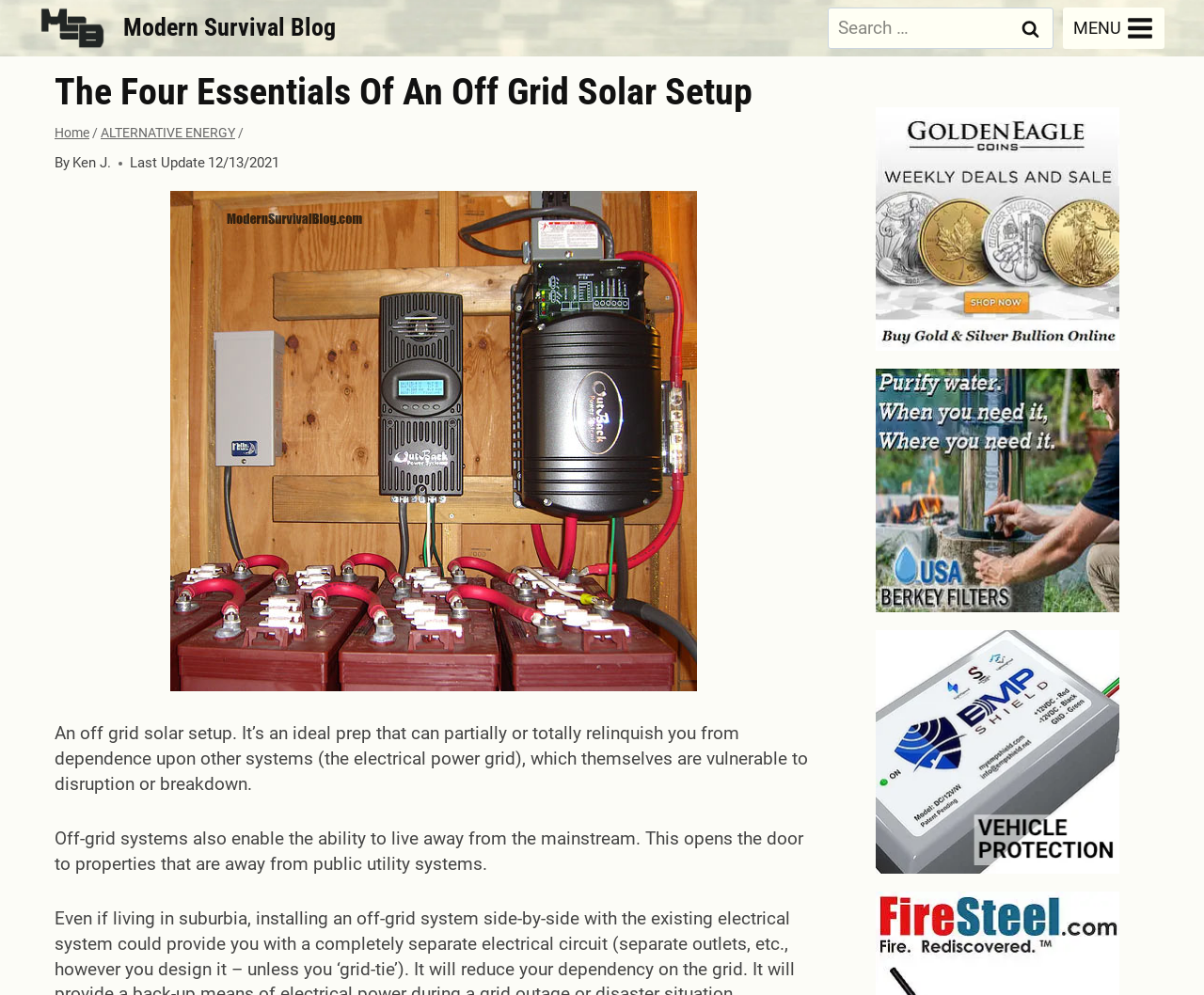Specify the bounding box coordinates of the element's region that should be clicked to achieve the following instruction: "Click the MSB Logo". The bounding box coordinates consist of four float numbers between 0 and 1, in the format [left, top, right, bottom].

[0.033, 0.007, 0.088, 0.05]